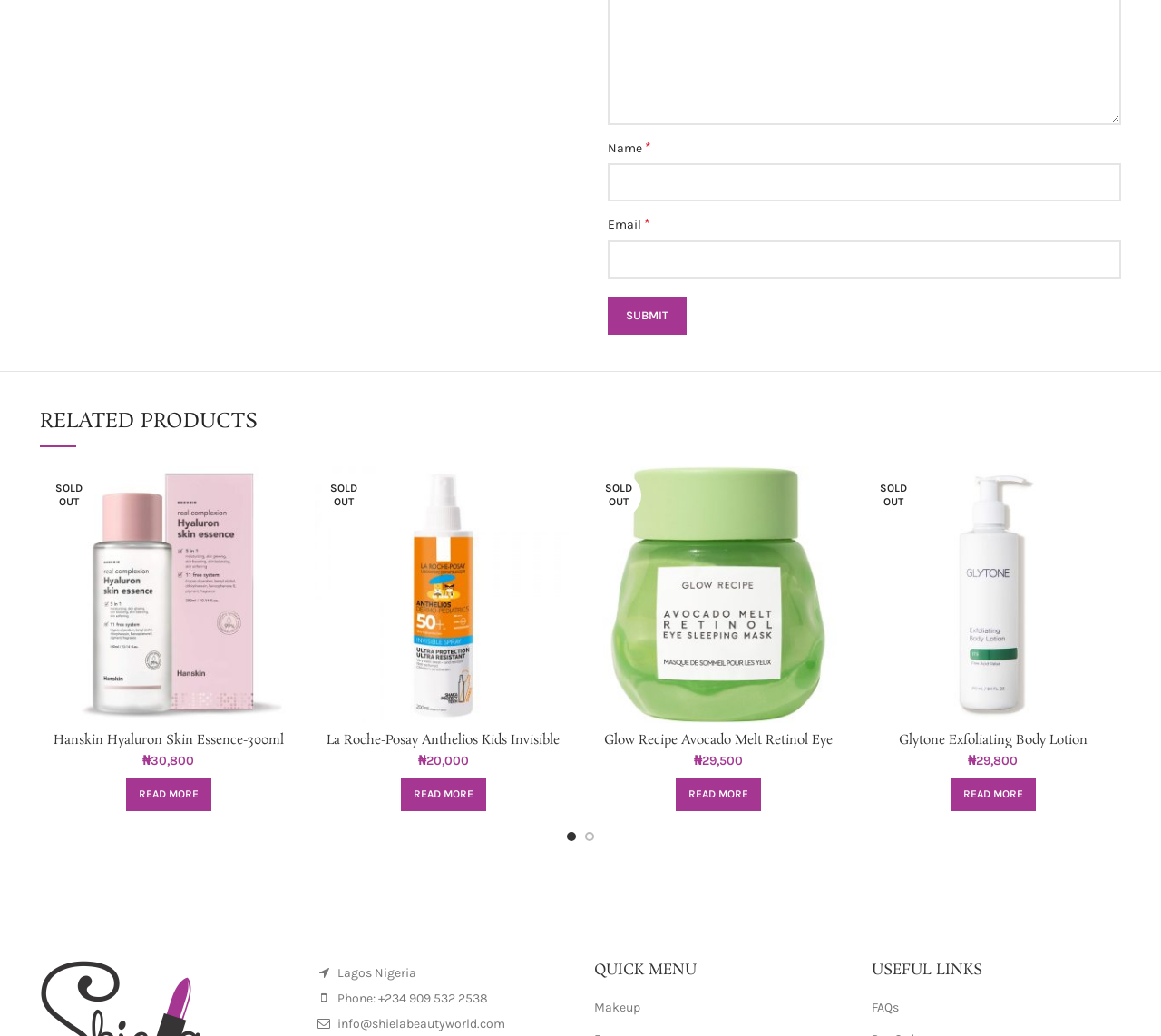Given the description "Makeup", determine the bounding box of the corresponding UI element.

[0.512, 0.965, 0.552, 0.98]